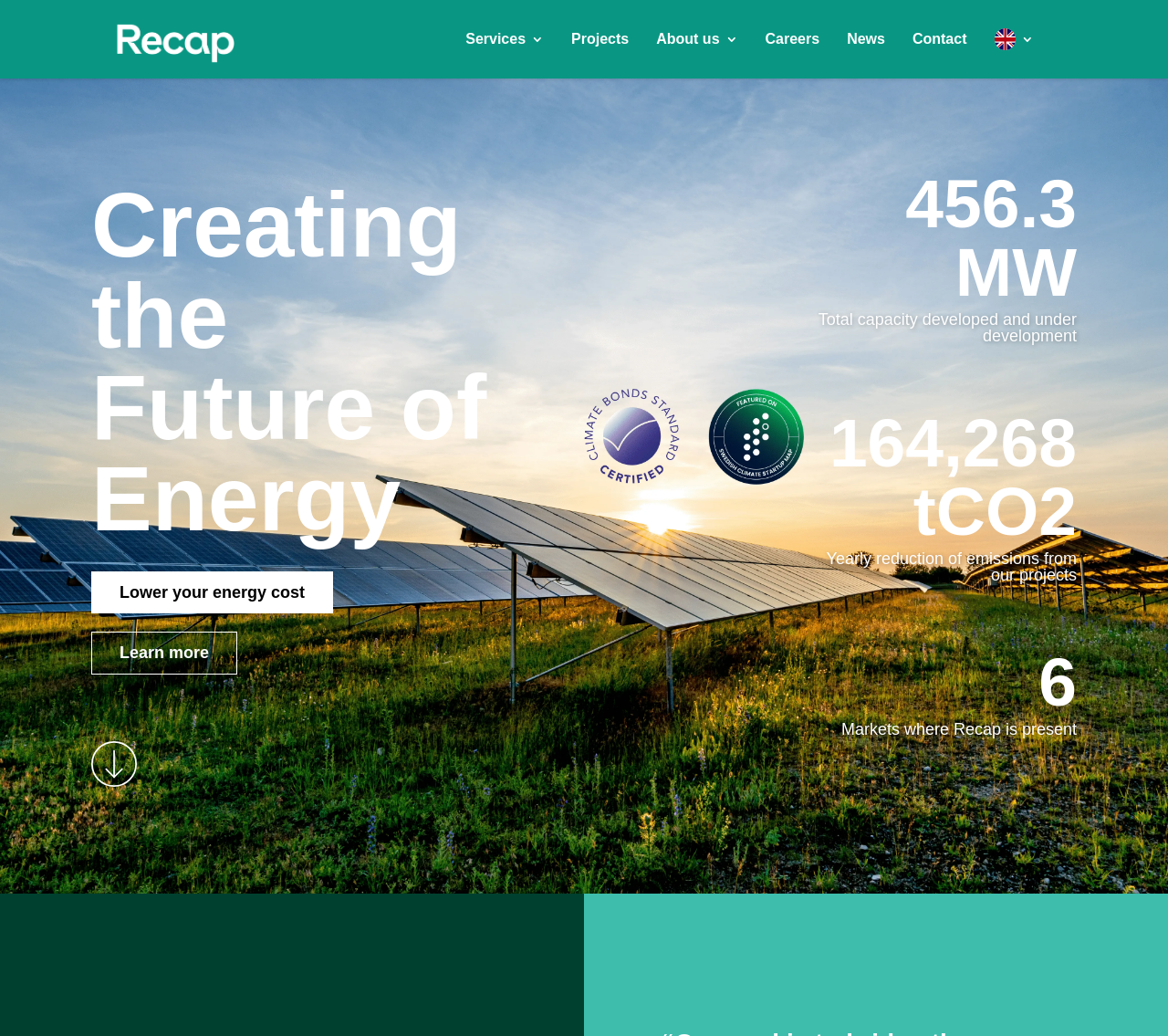Respond with a single word or phrase to the following question:
How much yearly reduction of emissions is achieved by Recap's projects?

164,268 tCO2